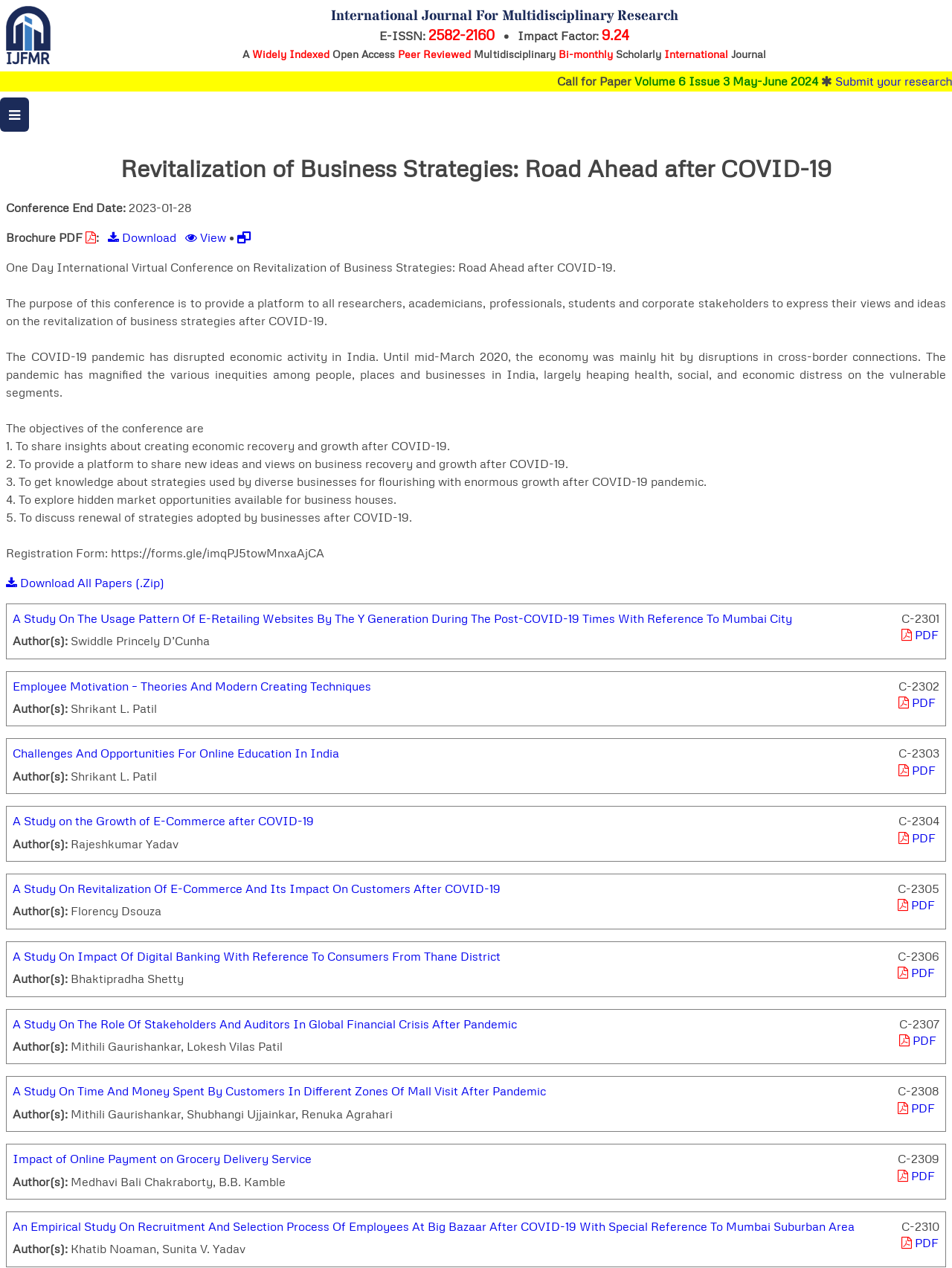What is the impact factor of the journal?
Based on the screenshot, answer the question with a single word or phrase.

9.24